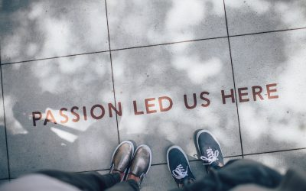What is the ambiance of the scene?
Please provide a single word or phrase based on the screenshot.

Tranquil and introspective